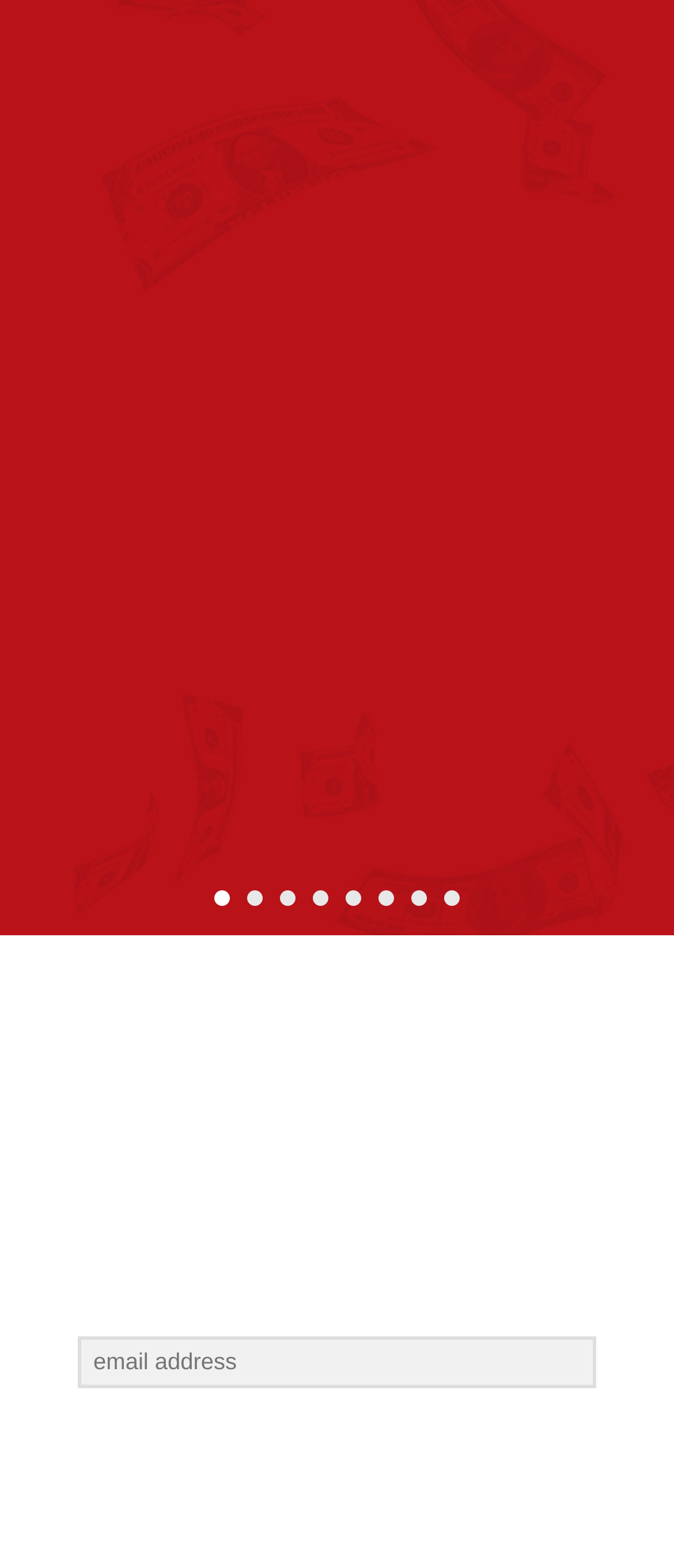Can you give a detailed response to the following question using the information from the image? What is the purpose of the textbox?

The textbox element with ID 465 has a required attribute set to True, and it is located below the 'Join Our Newsletter' heading and the 'Keep in touch to stay involved and informed.' text. This suggests that the textbox is intended for users to input their email address to join the newsletter.